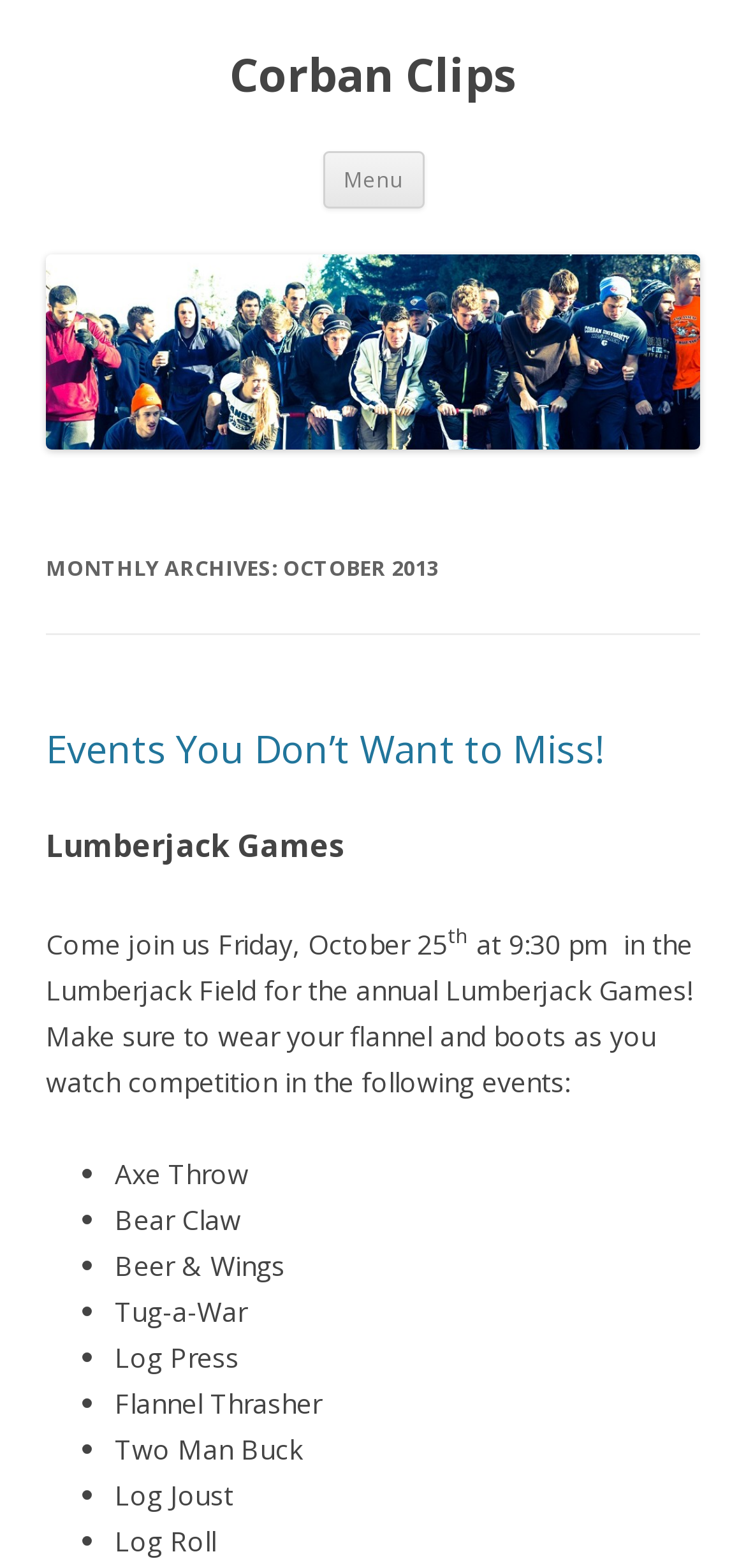What is the name of the website?
Refer to the image and provide a detailed answer to the question.

The name of the website can be determined by looking at the heading element 'Corban Clips' which is present at multiple locations on the webpage, indicating that it is the title of the website.